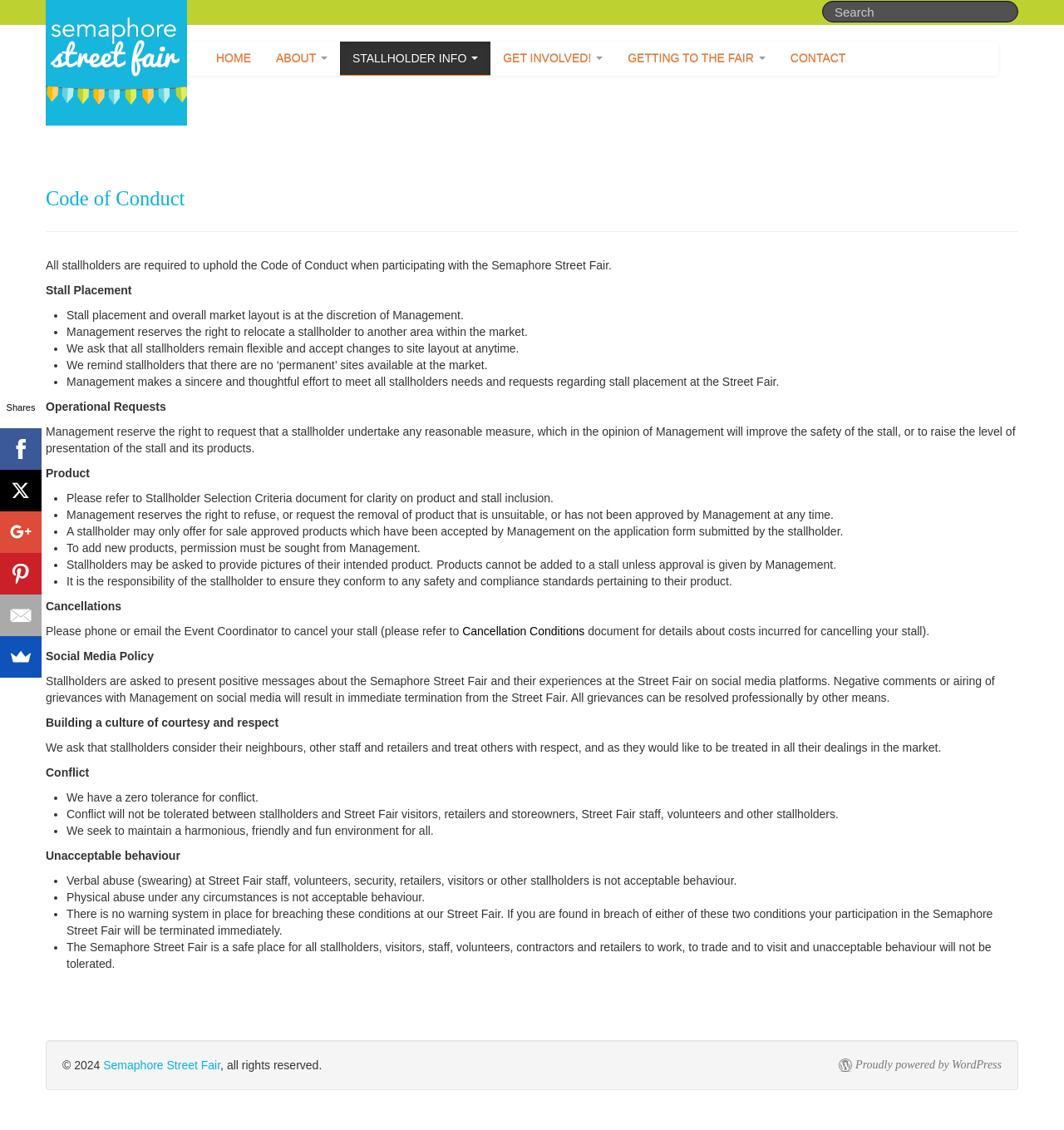What is the theme of the Code of Conduct?
Kindly offer a detailed explanation using the data available in the image.

The Code of Conduct is centered around building a culture of courtesy and respect, as stated in the webpage, which includes treating others with respect, and maintaining a harmonious, friendly and fun environment for all.